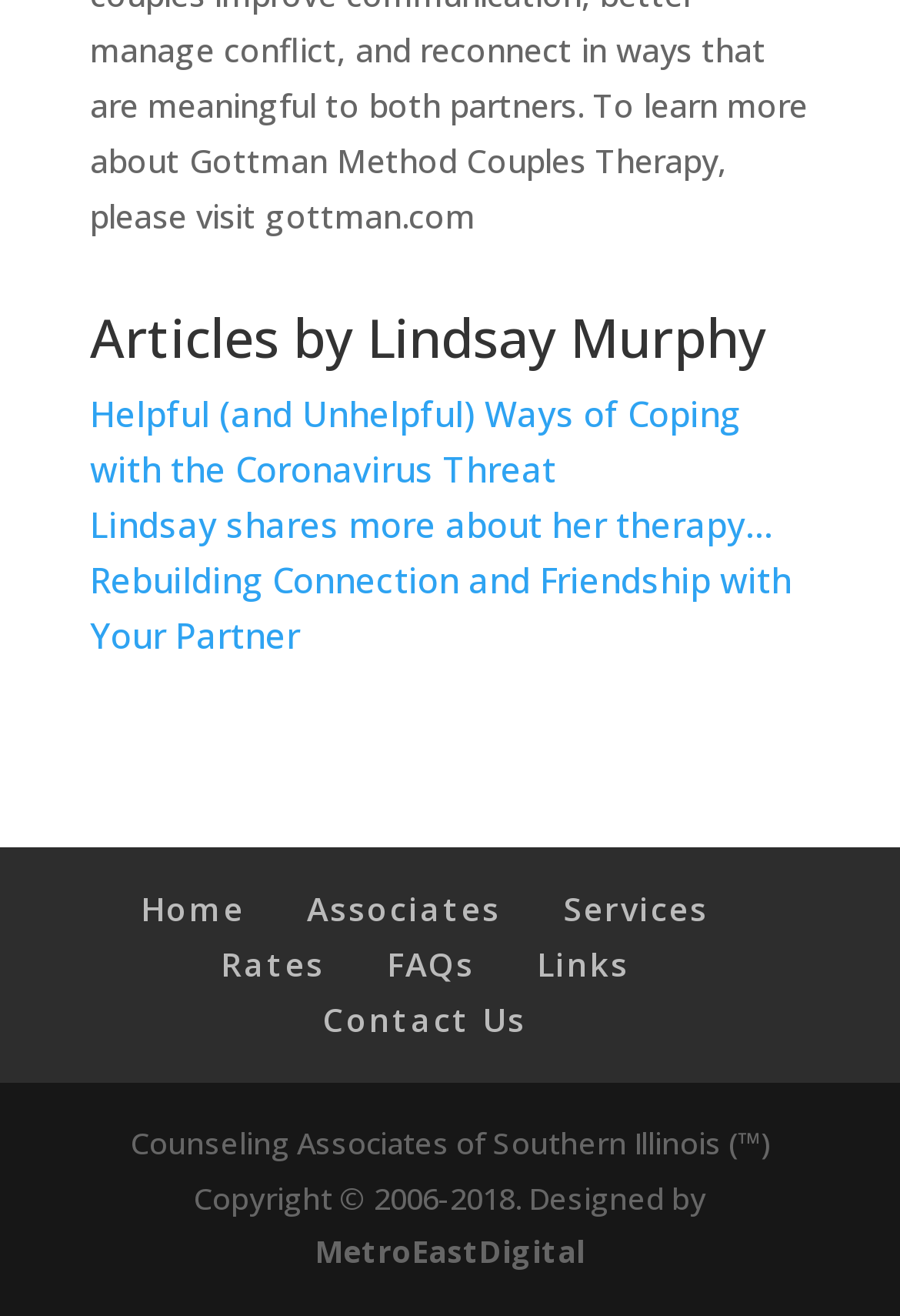What is the copyright year range of the website?
Answer the question with as much detail as you can, using the image as a reference.

I found the static text element at the bottom of the page that says 'Counseling Associates of Southern Illinois (™) Copyright © 2006-2018' and inferred that the copyright year range of the website is 2006-2018.